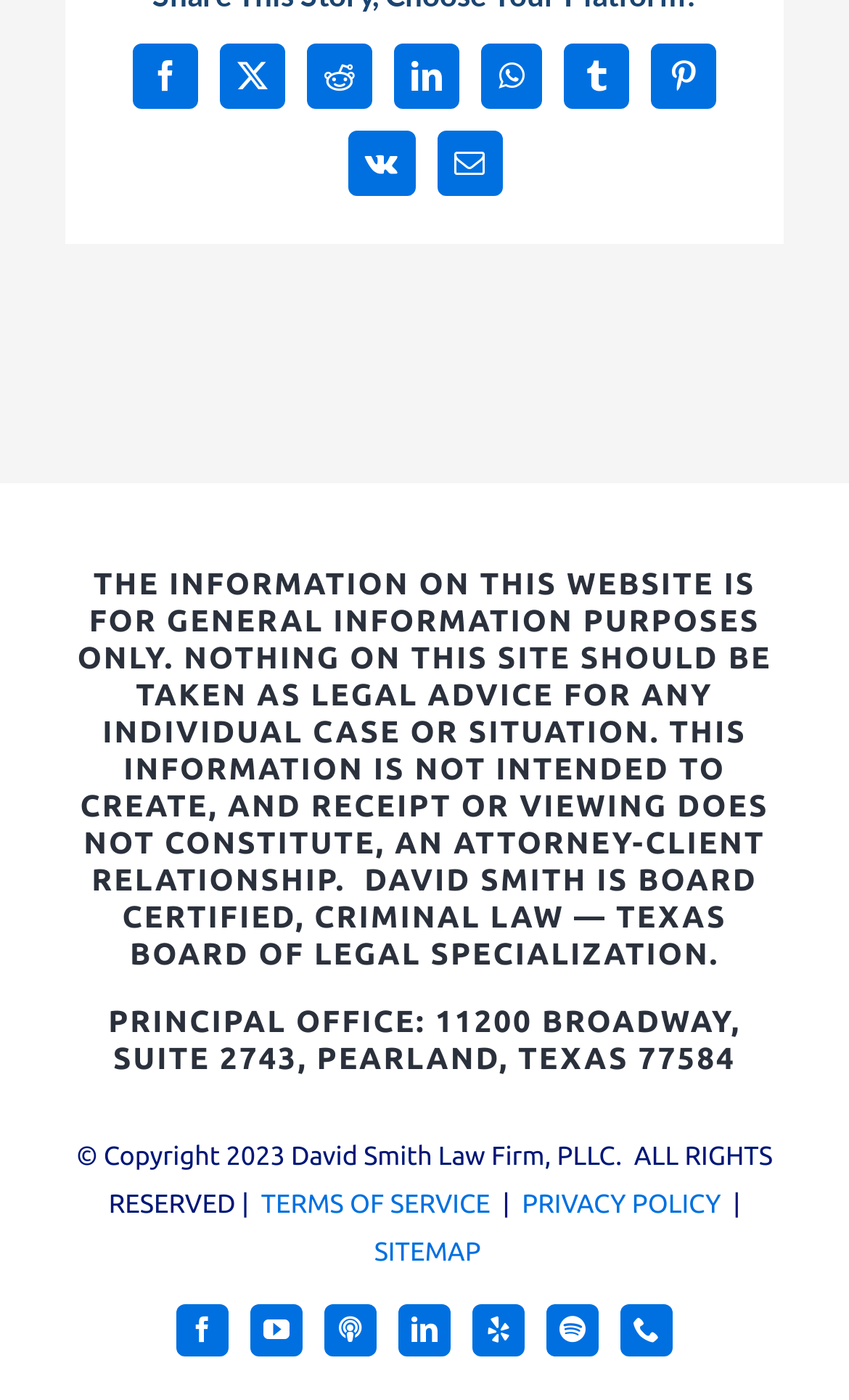What are the two policies mentioned at the bottom of the webpage?
Your answer should be a single word or phrase derived from the screenshot.

Terms of Service and Privacy Policy